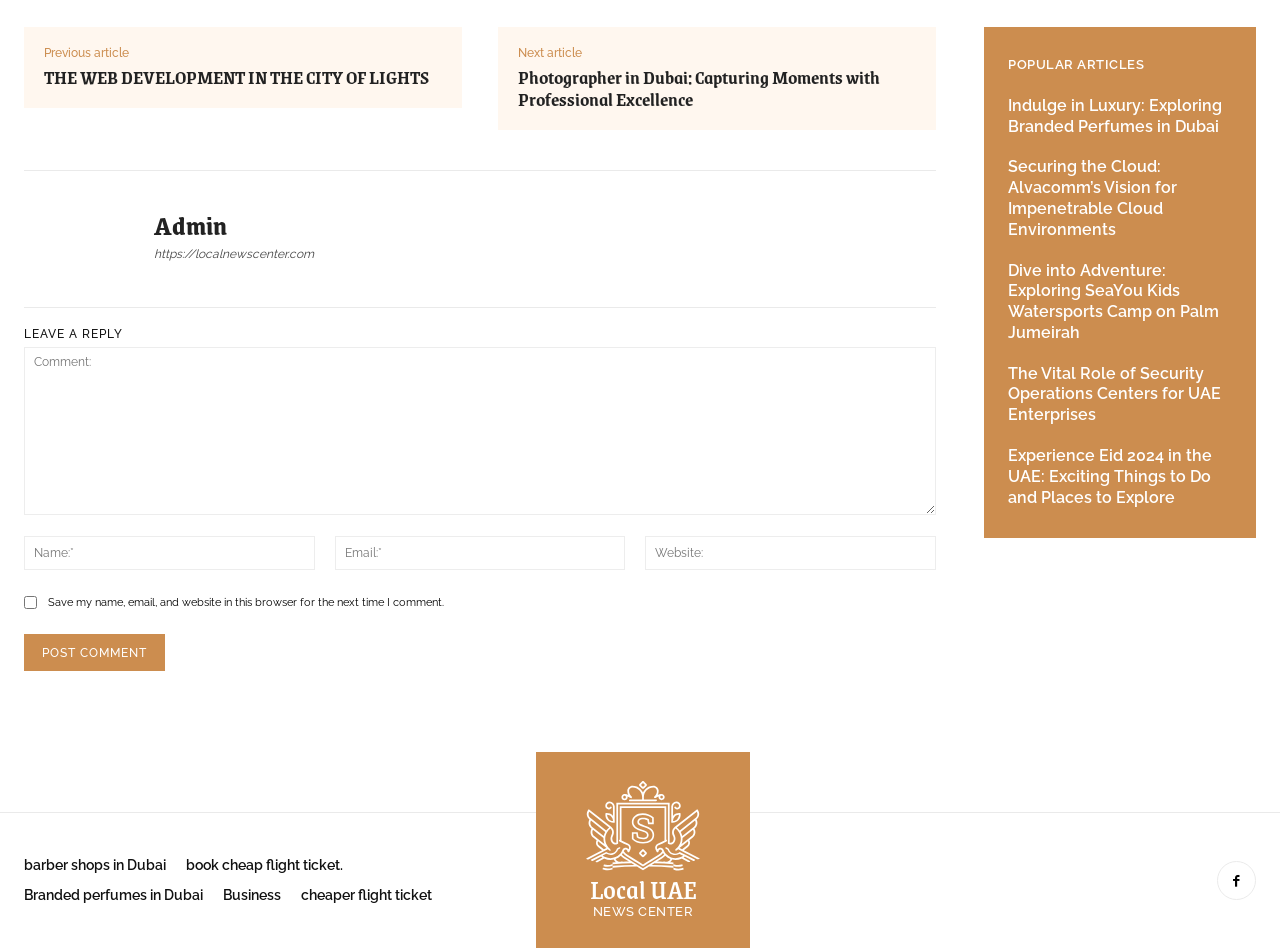Kindly respond to the following question with a single word or a brief phrase: 
What is the purpose of the checkbox in the comment section?

Save my name, email, and website